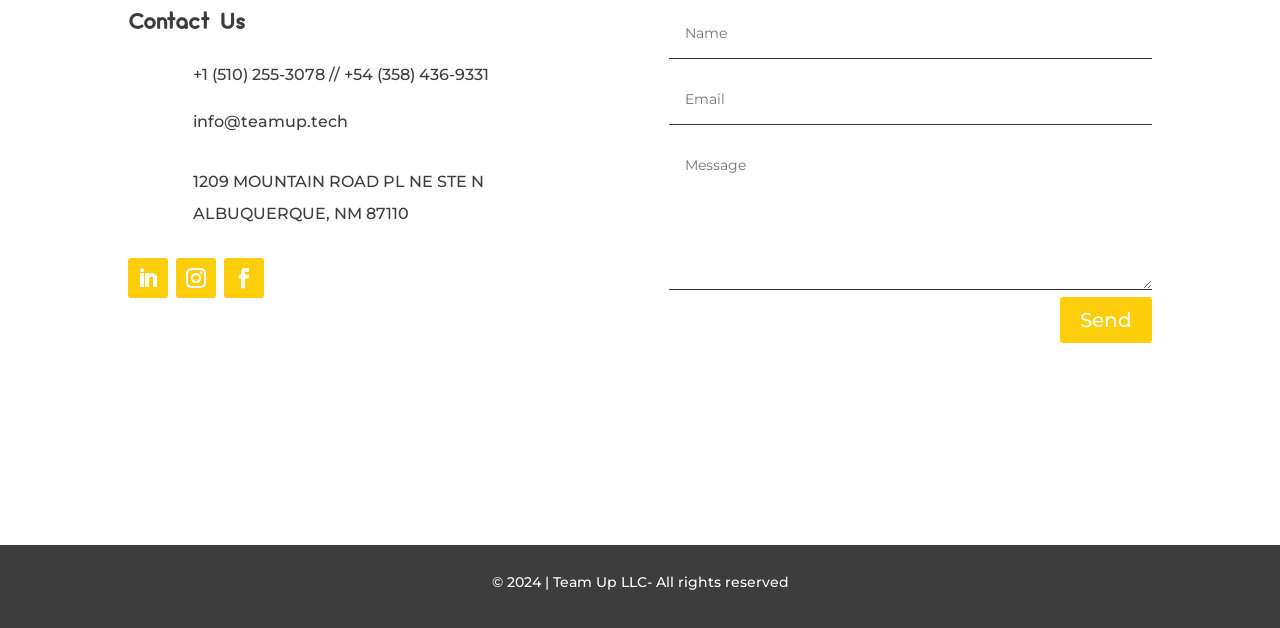Determine the bounding box coordinates of the UI element described by: "name="et_pb_contact_name_0" placeholder="Name"".

[0.522, 0.013, 0.9, 0.094]